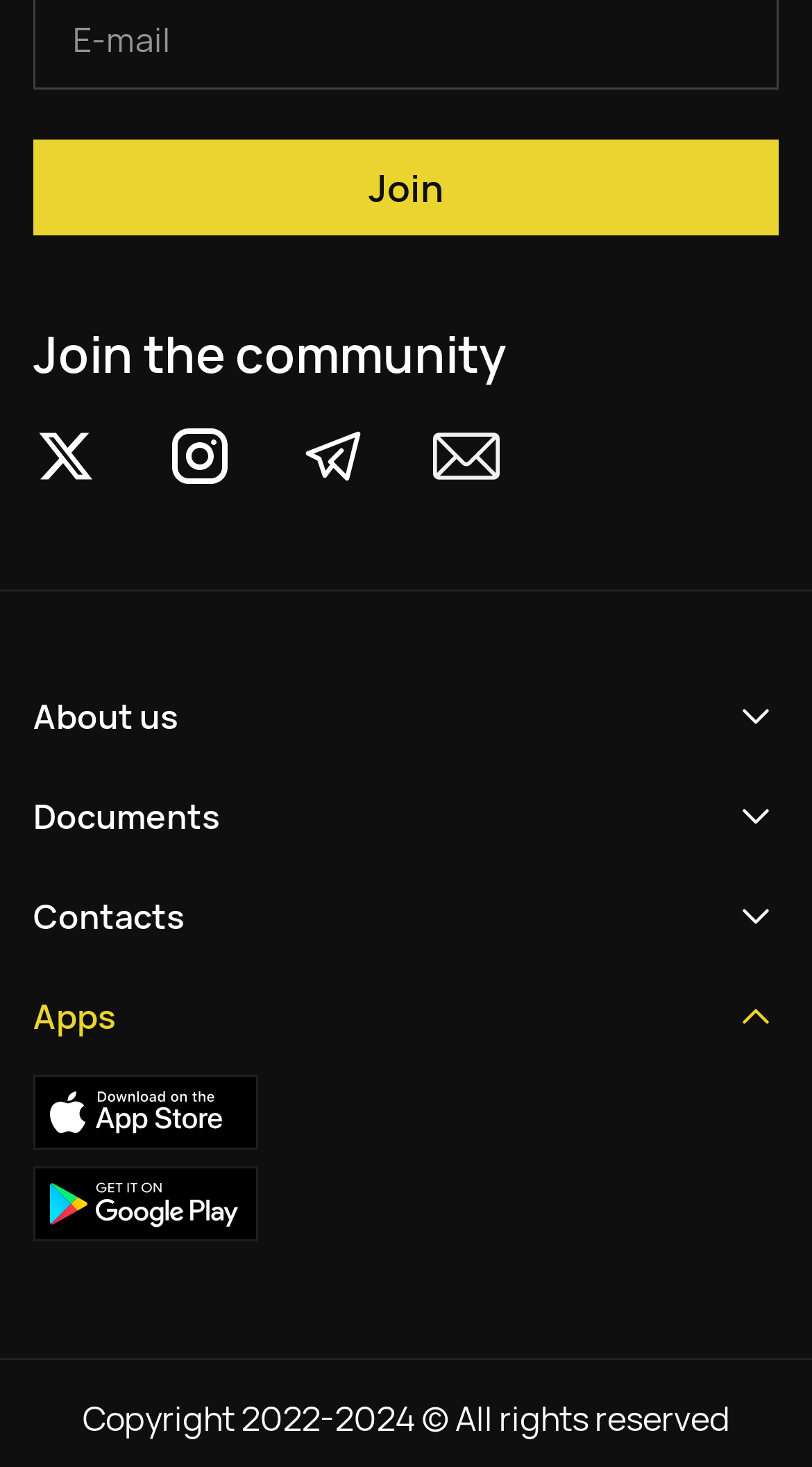Can you pinpoint the bounding box coordinates for the clickable element required for this instruction: "Click the Join button"? The coordinates should be four float numbers between 0 and 1, i.e., [left, top, right, bottom].

[0.041, 0.096, 0.959, 0.161]